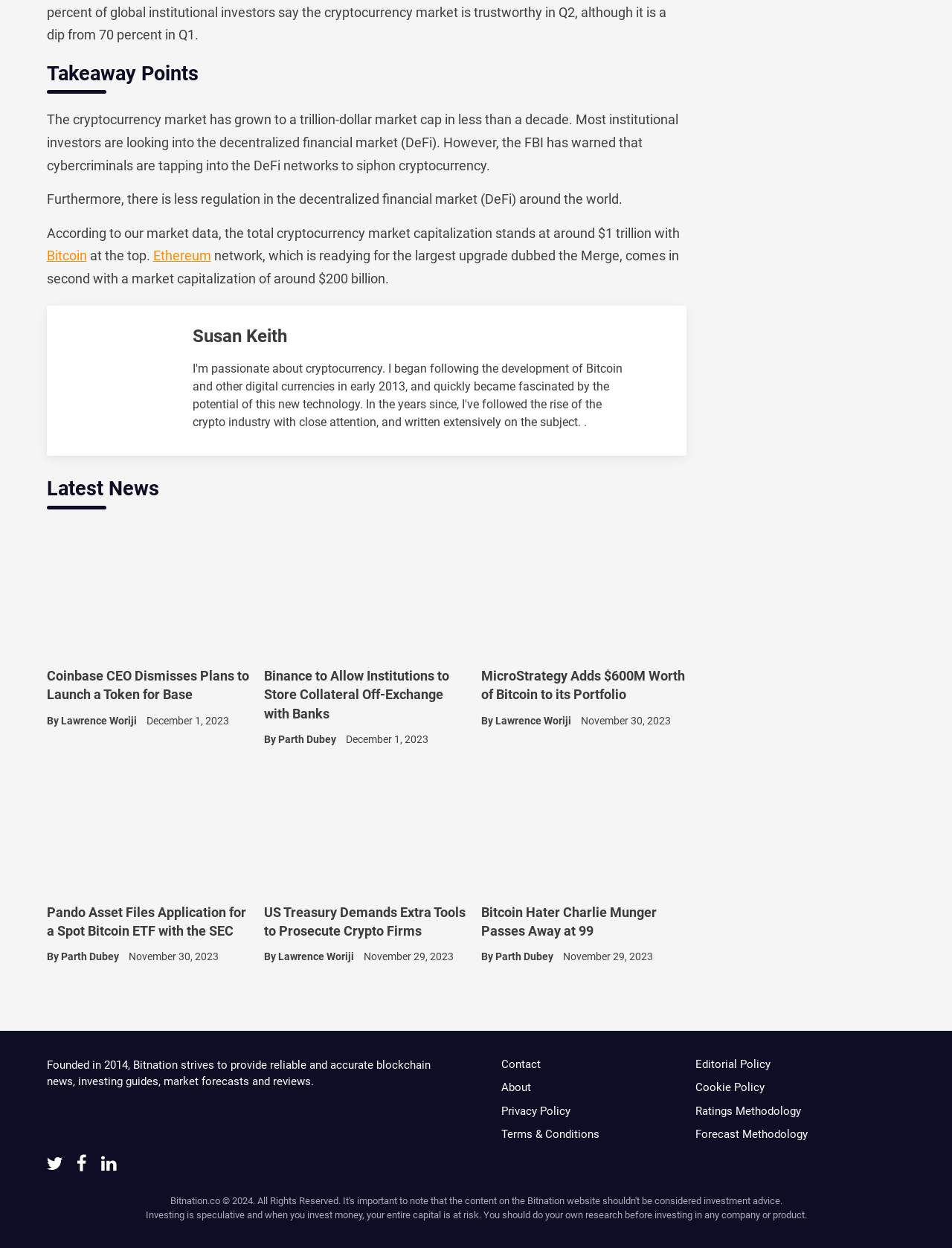Locate the bounding box coordinates of the UI element described by: "Terms & Conditions". The bounding box coordinates should consist of four float numbers between 0 and 1, i.e., [left, top, right, bottom].

[0.526, 0.903, 0.629, 0.914]